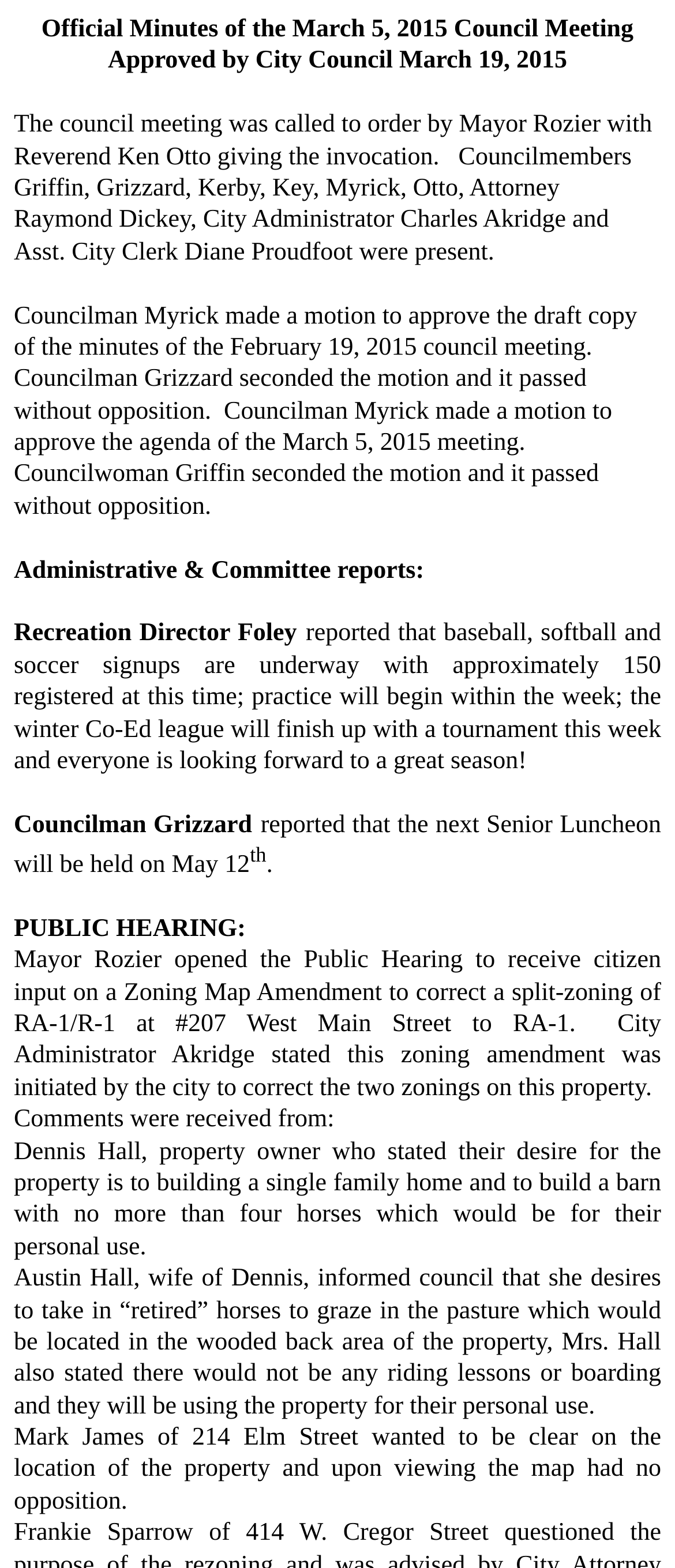Offer a comprehensive description of the webpage’s content and structure.

The webpage appears to be the official minutes of a council meeting held on March 5, 2015. At the top of the page, there is a title "Official Minutes of the March 5, 2015 Council Meeting" followed by a subtitle "Approved by City Council March 19, 2015". 

Below the title, there is a brief description of the council meeting, including the invocation and the attendance of council members, the city administrator, and the assistant city clerk. 

The main content of the webpage is divided into sections, with the first section describing the approval of the draft copy of the minutes of the previous council meeting. This is followed by a section on the approval of the agenda of the March 5, 2015 meeting.

The next section is titled "Administrative & Committee reports" and includes reports from the Recreation Director and Councilman Grizzard. The Recreation Director reported on the progress of baseball, softball, and soccer signups, while Councilman Grizzard reported on the upcoming Senior Luncheon.

Following this, there is a section titled "PUBLIC HEARING" which describes a public hearing to receive citizen input on a Zoning Map Amendment. The hearing was opened by Mayor Rozier, and City Administrator Akridge explained the purpose of the zoning amendment. Several citizens, including Dennis Hall, Austin Hall, and Mark James, provided comments on the proposed amendment.

Throughout the webpage, there are several blank lines separating the different sections, which helps to organize the content and make it easier to read.